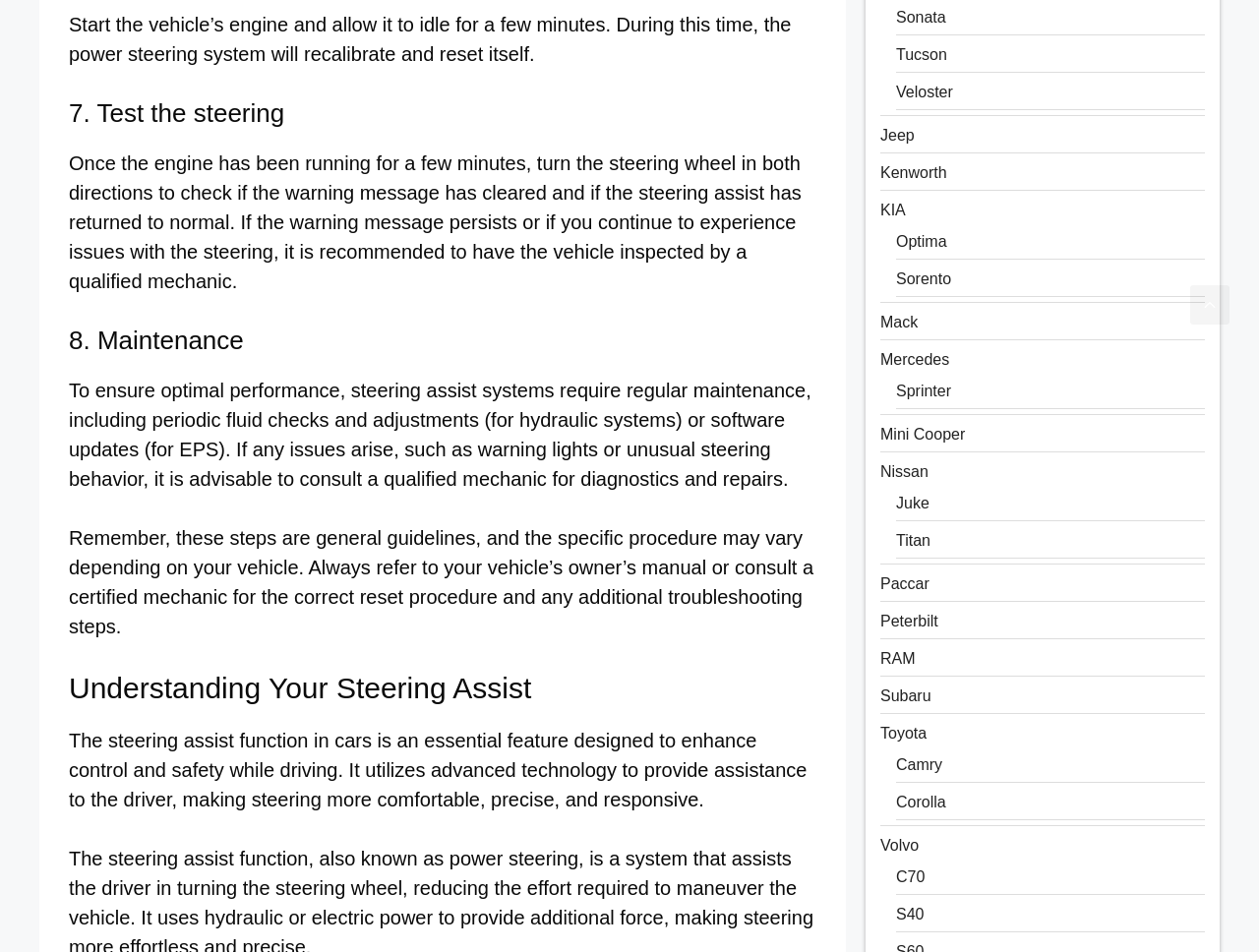Using a single word or phrase, answer the following question: 
What is the purpose of the steering assist function?

Enhance control and safety